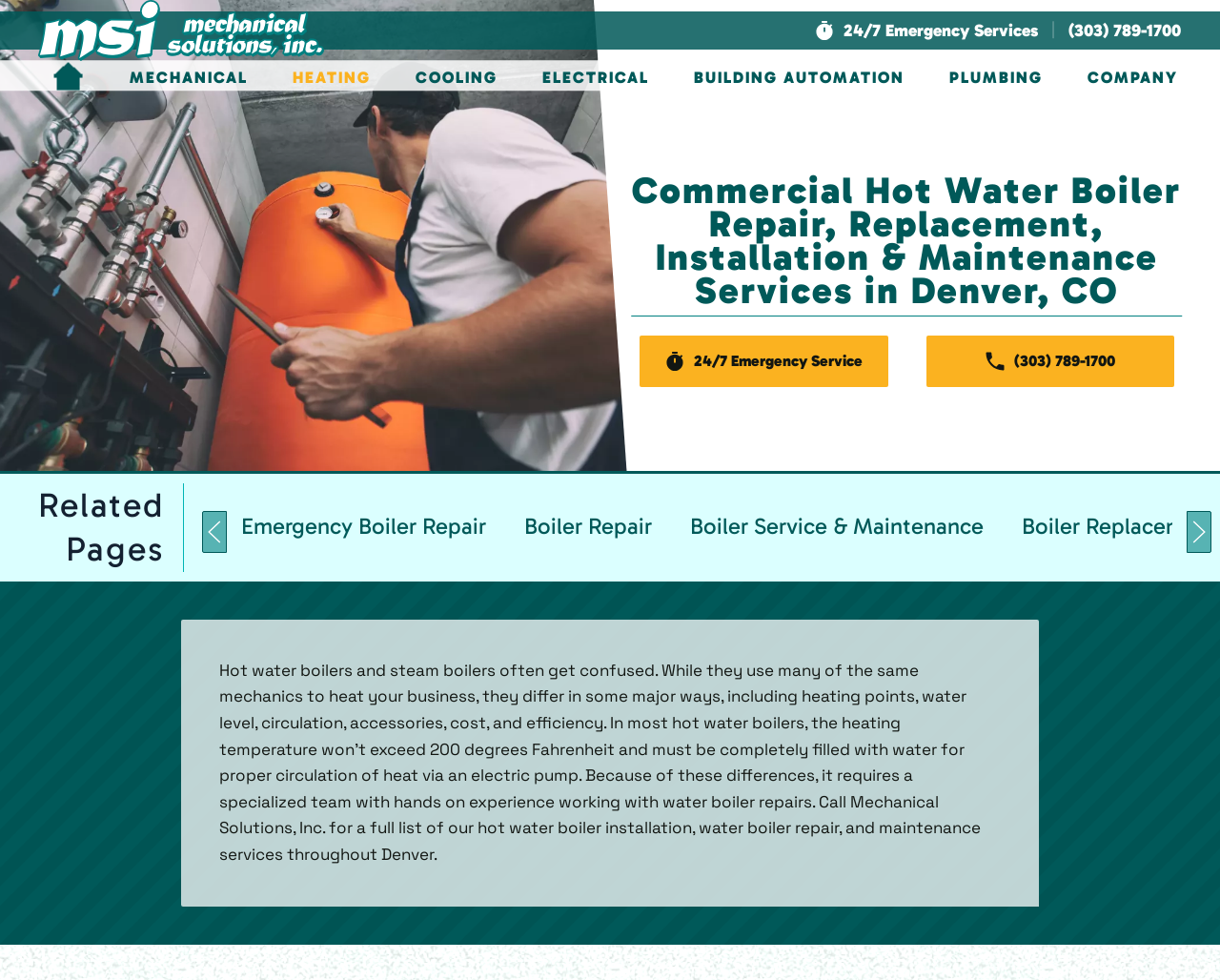Find the bounding box coordinates of the element to click in order to complete the given instruction: "Navigate to the 'HEATING' menu."

[0.24, 0.069, 0.304, 0.088]